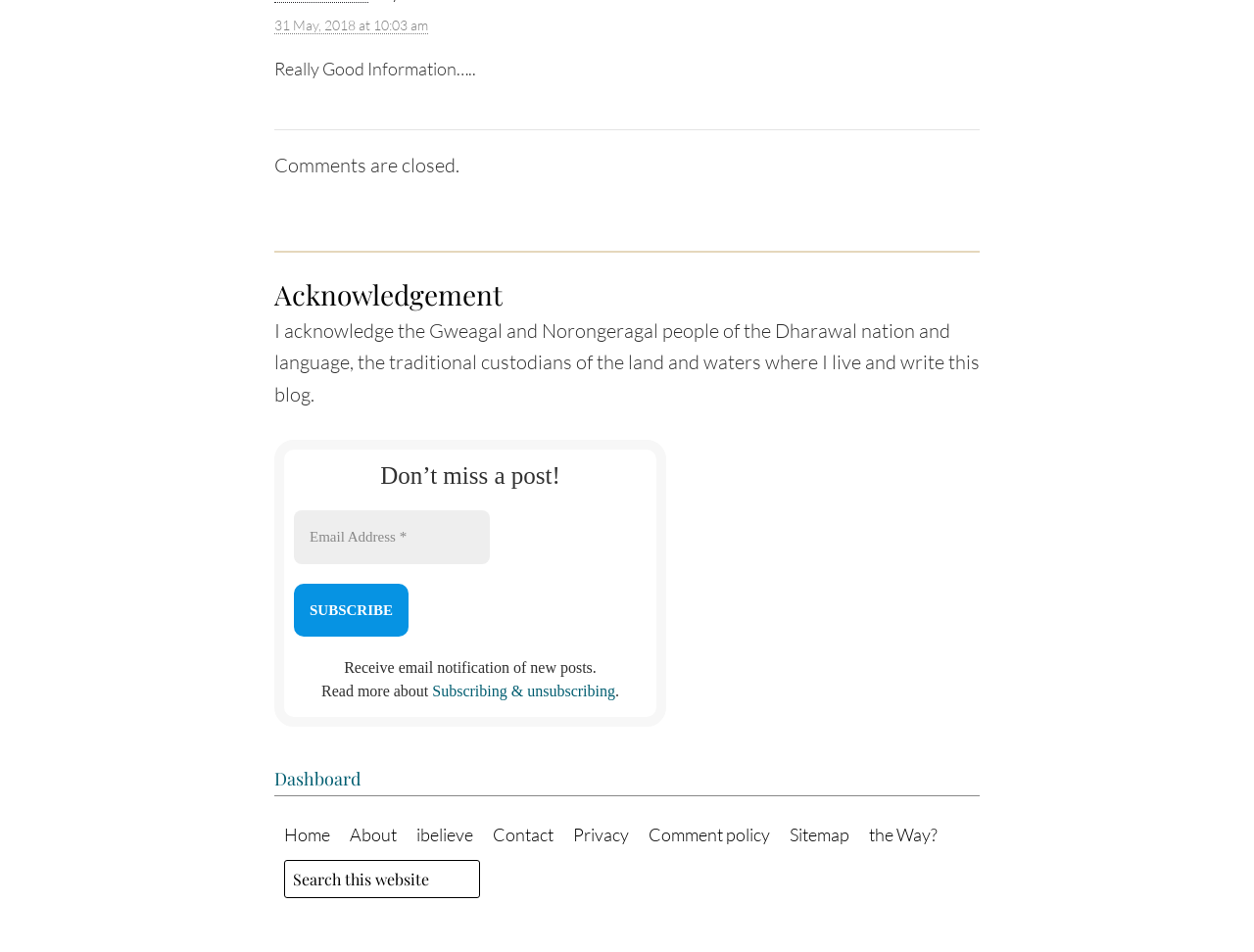Please find the bounding box coordinates of the element that you should click to achieve the following instruction: "Search for something". The coordinates should be presented as four float numbers between 0 and 1: [left, top, right, bottom].

None